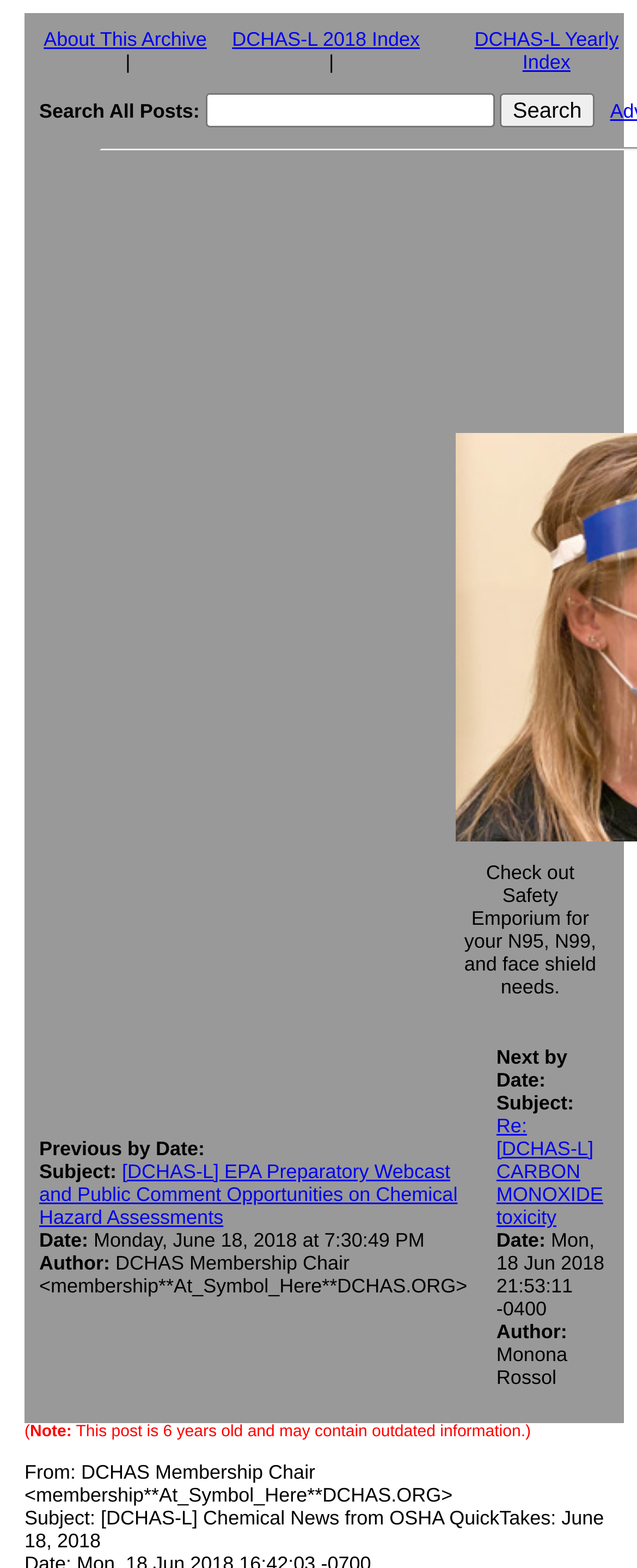Who is the author of the current post?
Using the information presented in the image, please offer a detailed response to the question.

I found the author of the current post by looking at the 'From' section, which contains the author's name 'DCHAS Membership Chair <membership**At_Symbol_Here**DCHAS.ORG>'.